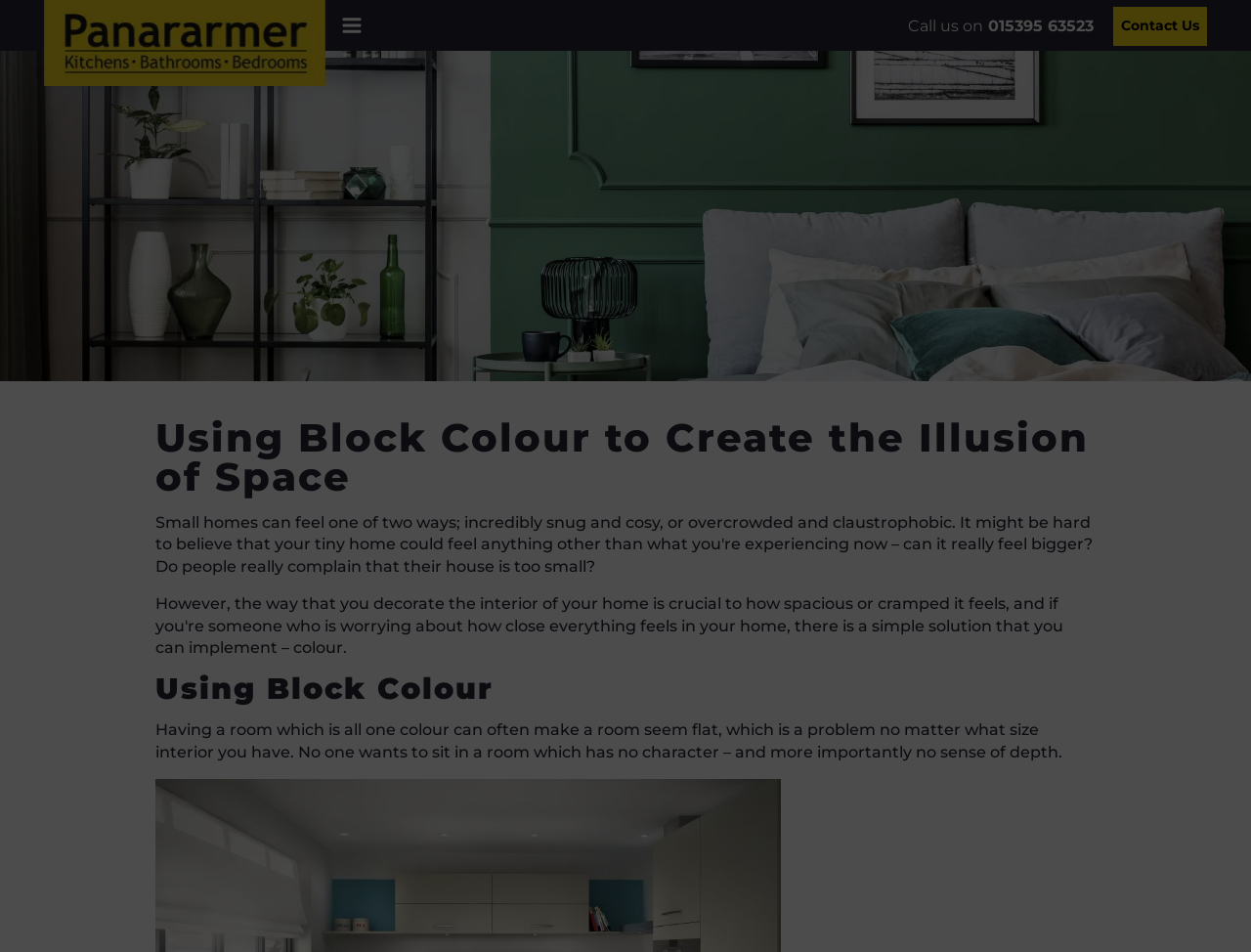Refer to the screenshot and give an in-depth answer to this question: What is the topic of discussion on this webpage?

I inferred this by reading the headings and paragraph which discuss the use of block colour to create the illusion of space, suggesting that the webpage is related to interior design or decoration.